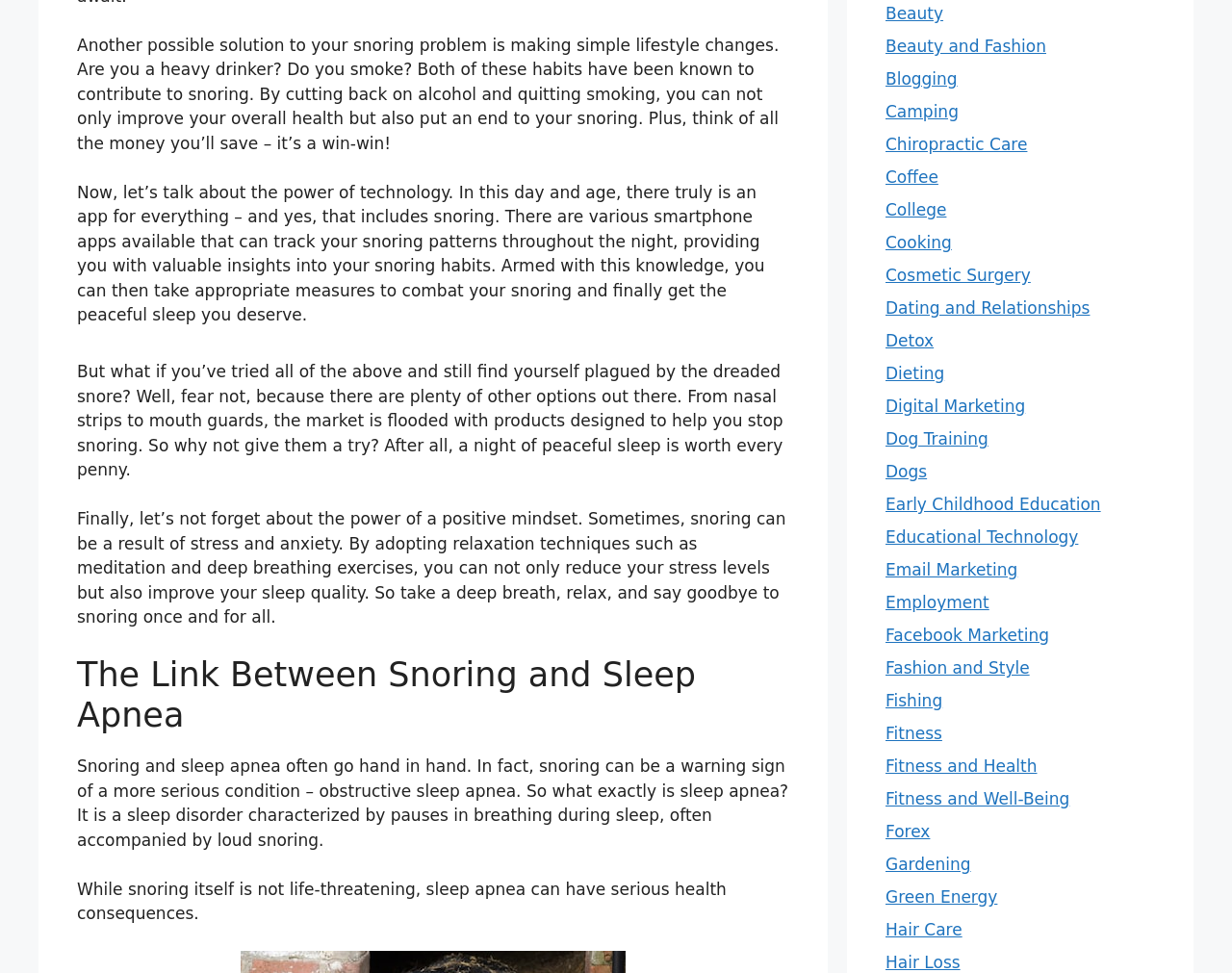Please locate the bounding box coordinates of the region I need to click to follow this instruction: "Click on the 'Hair Care' link".

[0.719, 0.946, 0.781, 0.965]